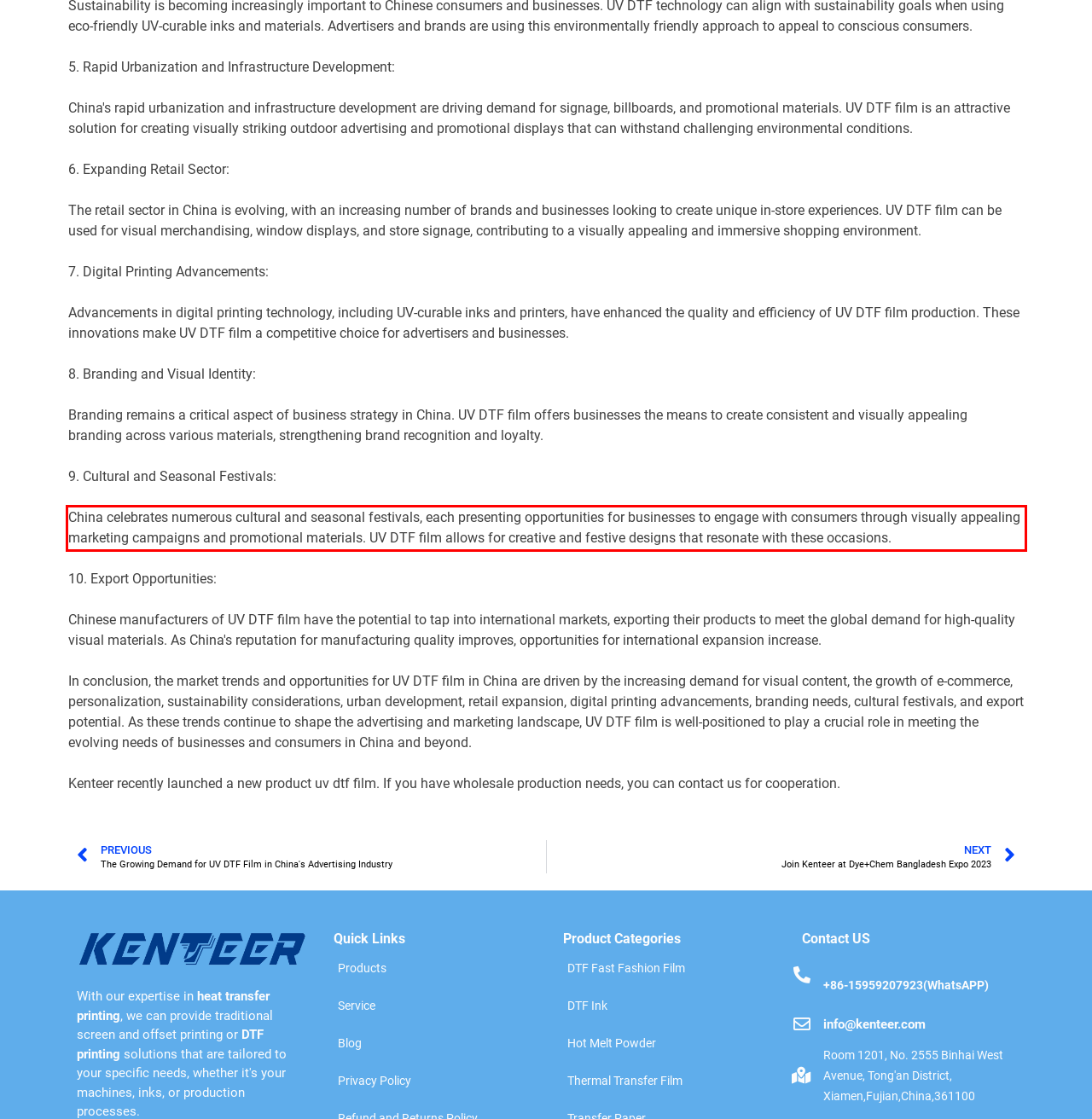You have a screenshot of a webpage, and there is a red bounding box around a UI element. Utilize OCR to extract the text within this red bounding box.

China celebrates numerous cultural and seasonal festivals, each presenting opportunities for businesses to engage with consumers through visually appealing marketing campaigns and promotional materials. UV DTF film allows for creative and festive designs that resonate with these occasions.